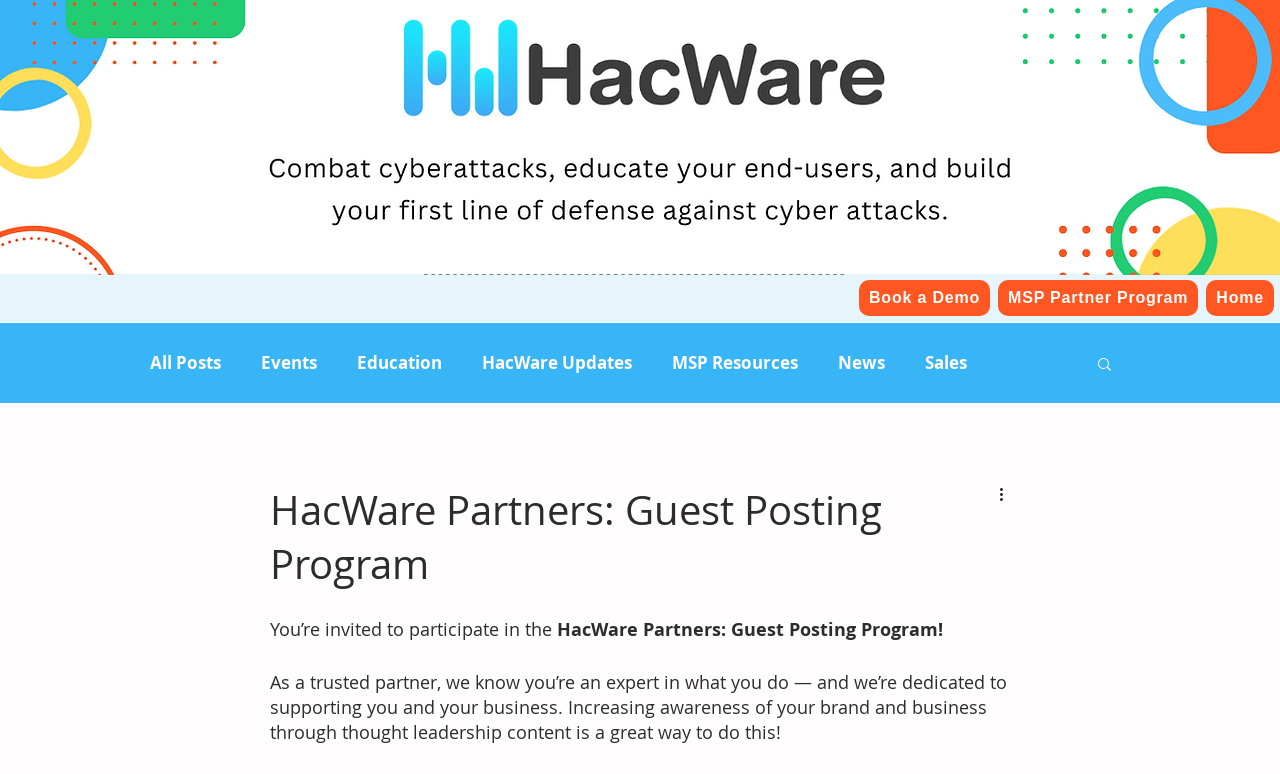Create a detailed narrative of the webpage’s visual and textual elements.

The webpage is about the HacWare Partners: Guest Posting Program. At the top, there is a large header image spanning the entire width of the page. Below the header image, there is a navigation menu with links to "Book a Demo", "MSP Partner Program", and "Home" on the right side, and a secondary navigation menu with links to various blog categories such as "All Posts", "Events", "Education", and more on the left side. 

To the right of the secondary navigation menu, there is a search button with a small icon. Below the navigation menus, there is a prominent heading that reads "HacWare Partners: Guest Posting Program" in large text. 

The main content of the page starts with an invitation to participate in the guest posting program, followed by a brief description of the program's benefits, which includes increasing awareness of one's brand and business through thought leadership content. The text is divided into four paragraphs, with the first paragraph introducing the program, and the second paragraph explaining its benefits.